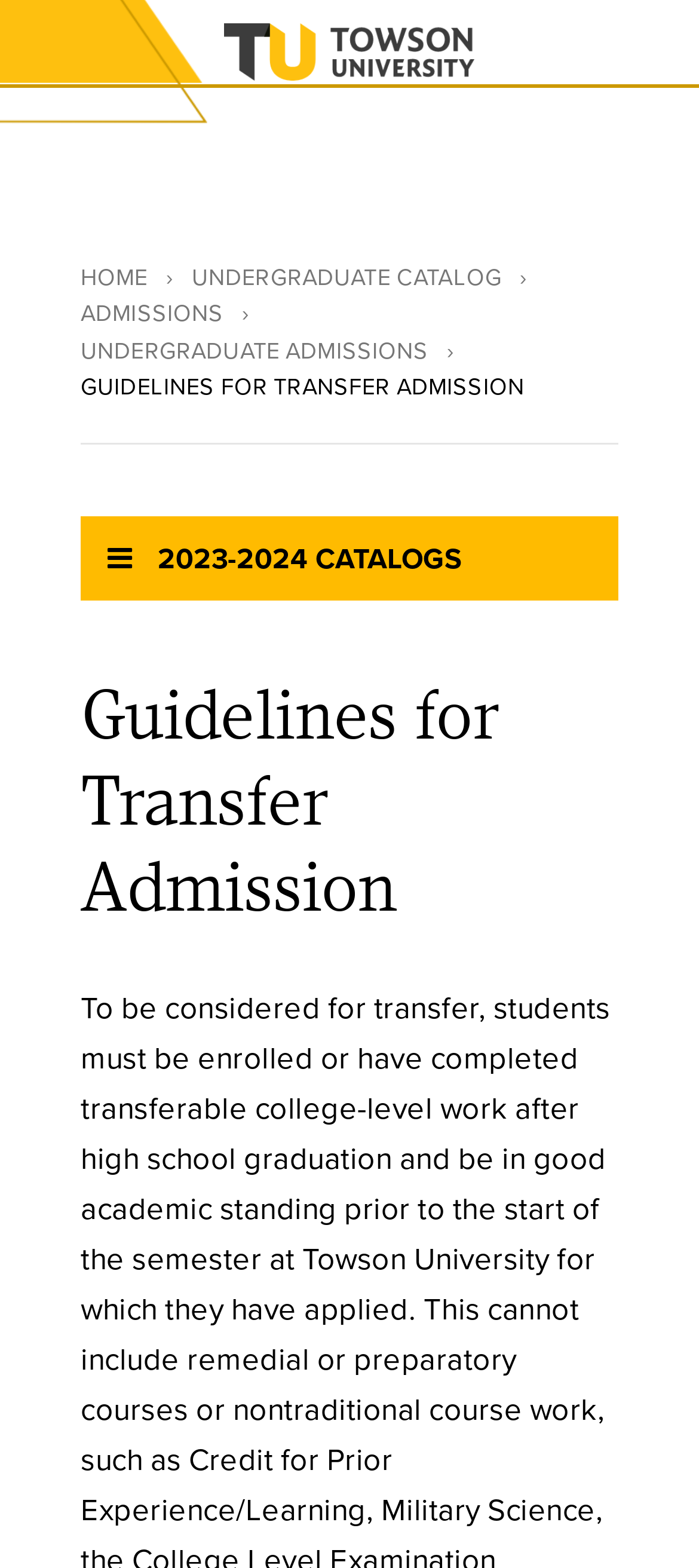What is the name of the university?
Please provide a full and detailed response to the question.

The name of the university can be found in the top-left corner of the webpage, where it is written as 'Towson University' and also has an image with the same name.